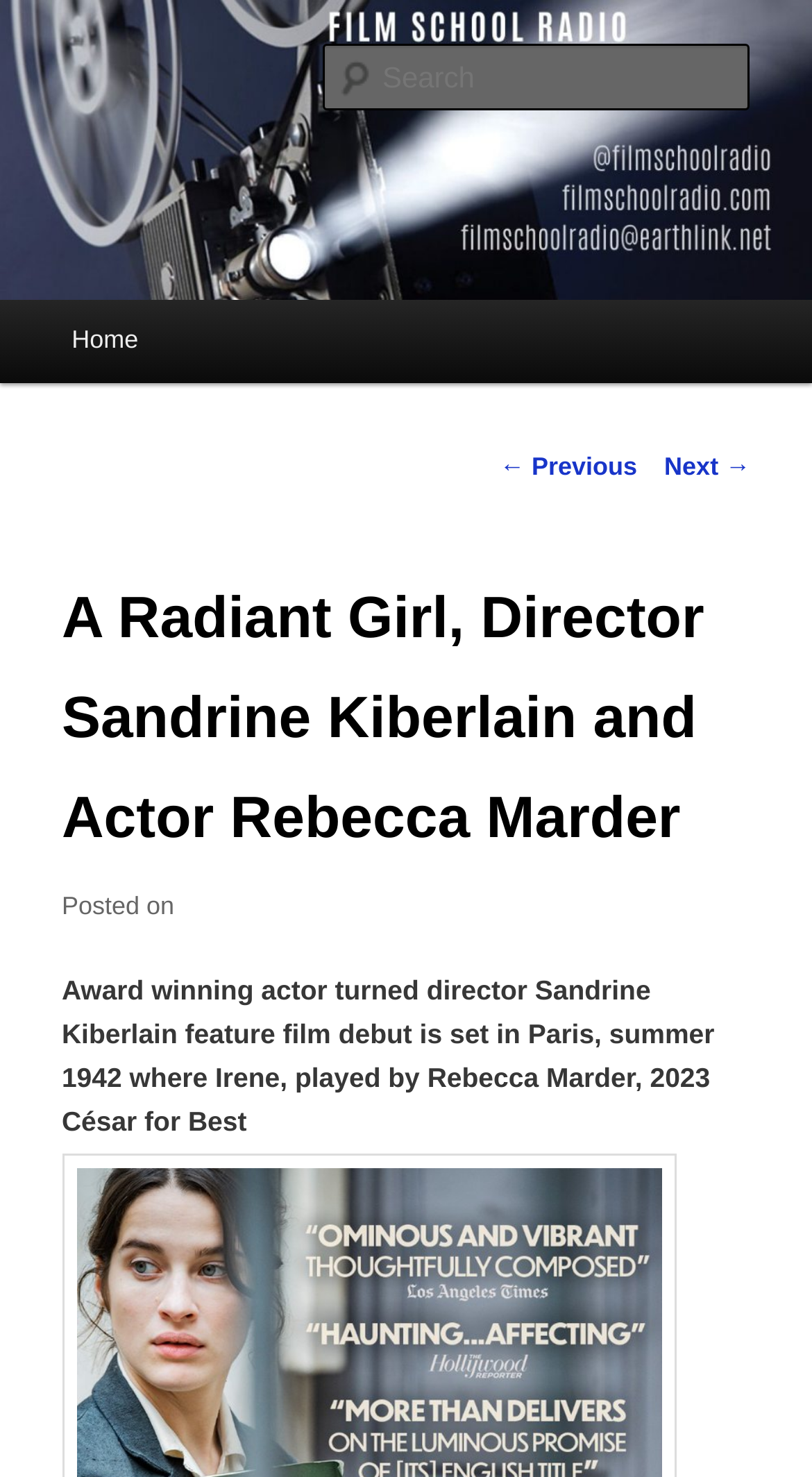Who is the host of Film School Radio?
Please use the image to provide a one-word or short phrase answer.

Mike Kaspar